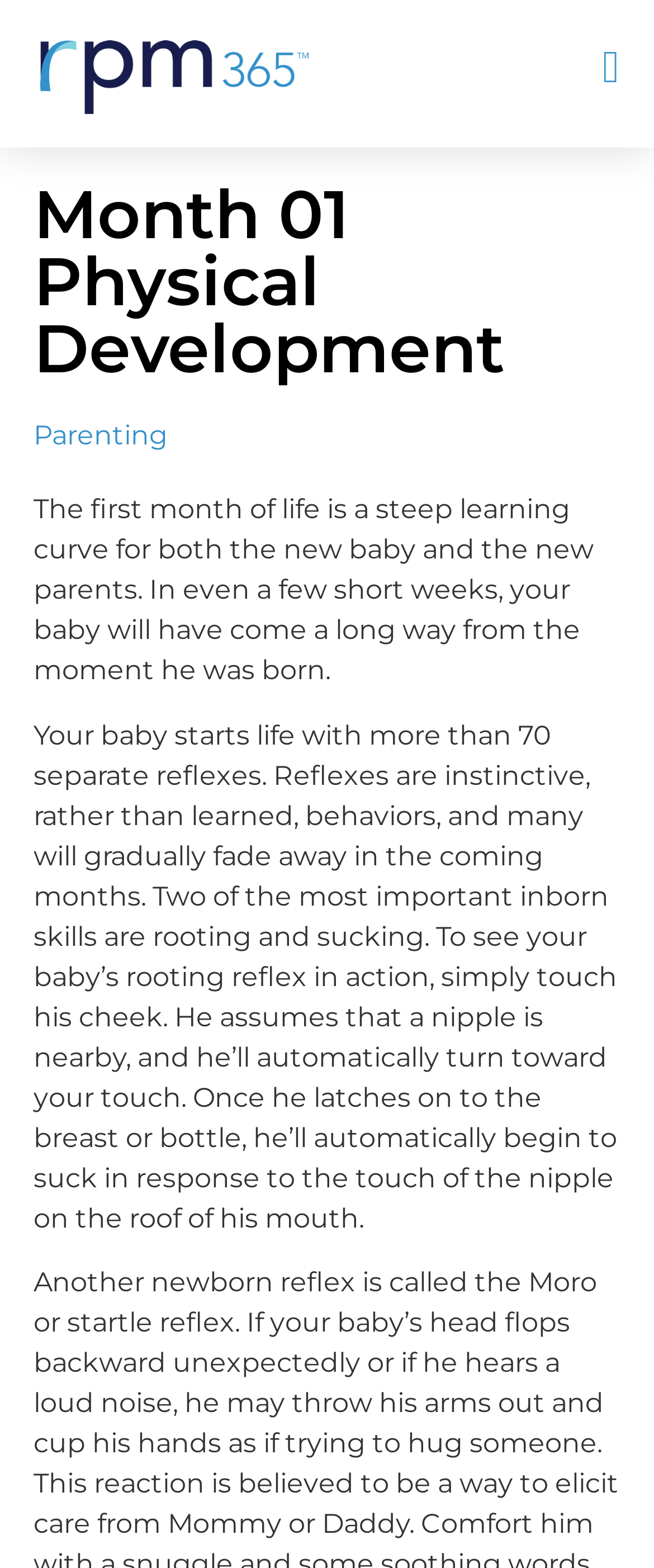What triggers a baby's sucking reflex?
Can you provide an in-depth and detailed response to the question?

The sucking reflex in a baby is triggered by the touch of the nipple on the roof of the mouth, as explained in the text on the webpage, which describes the rooting and sucking reflexes in newborn babies.